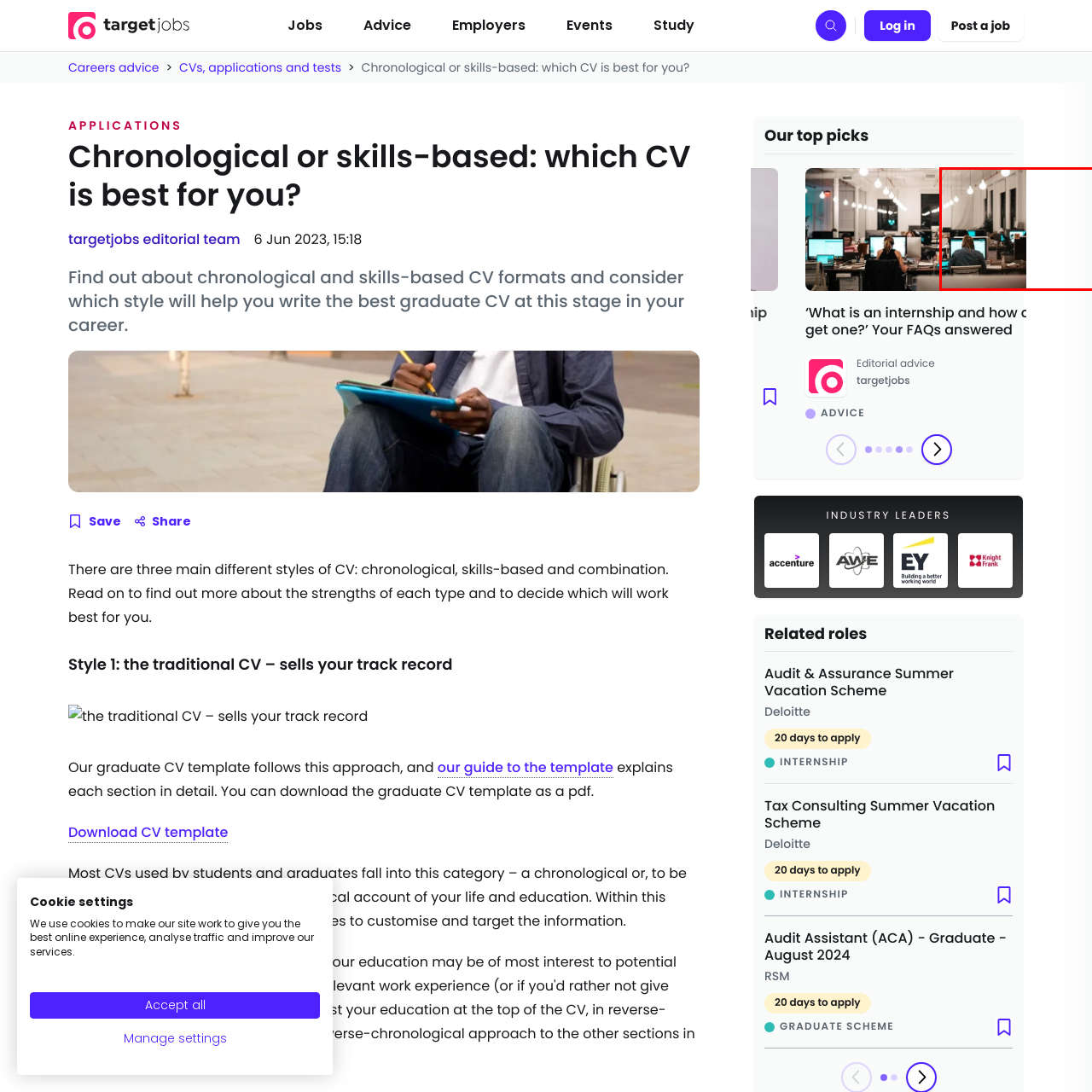Look at the area marked with a blue rectangle, How many computer monitors are in front of the person? 
Provide your answer using a single word or phrase.

Multiple